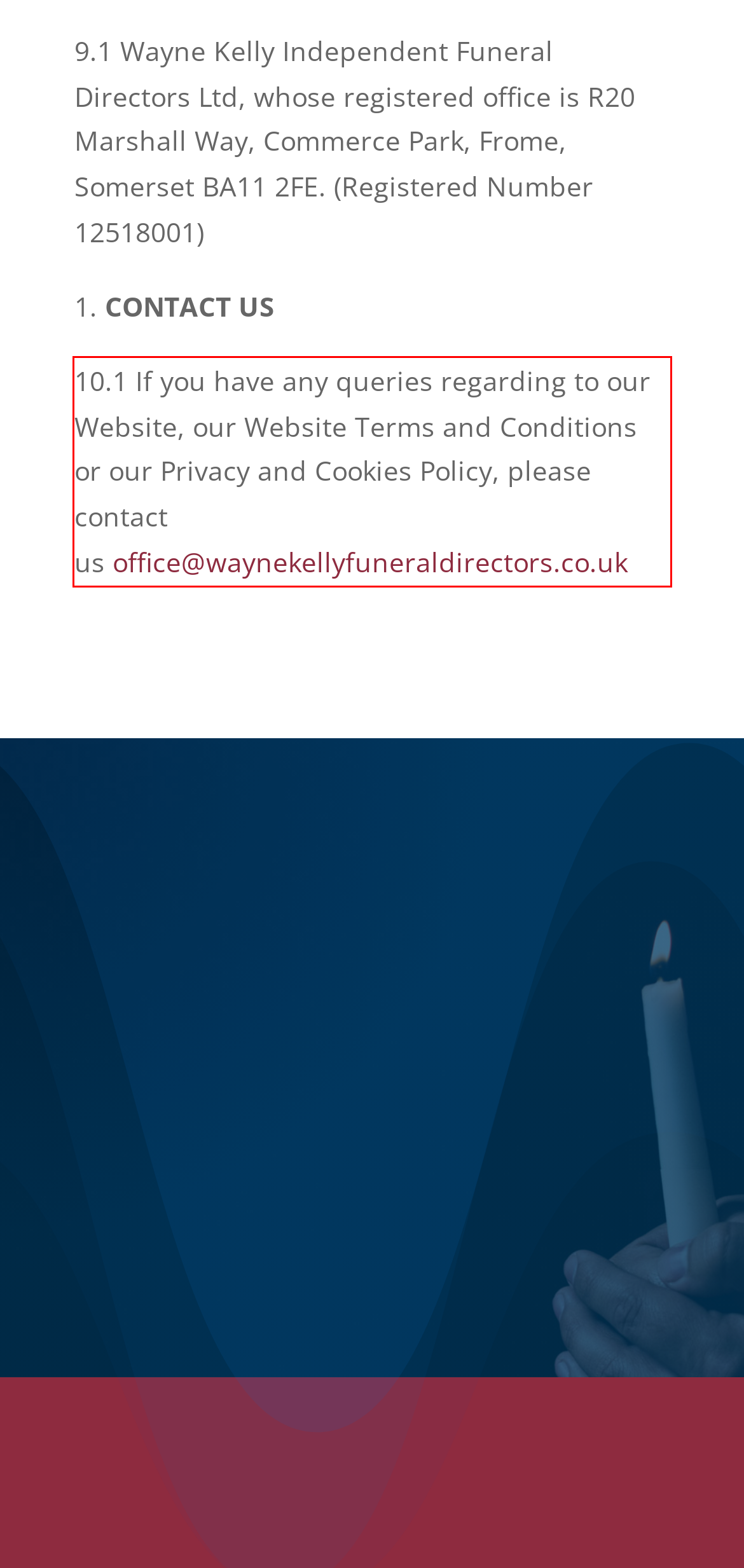Please examine the webpage screenshot containing a red bounding box and use OCR to recognize and output the text inside the red bounding box.

10.1 If you have any queries regarding to our Website, our Website Terms and Conditions or our Privacy and Cookies Policy, please contact us office@waynekellyfuneraldirectors.co.uk